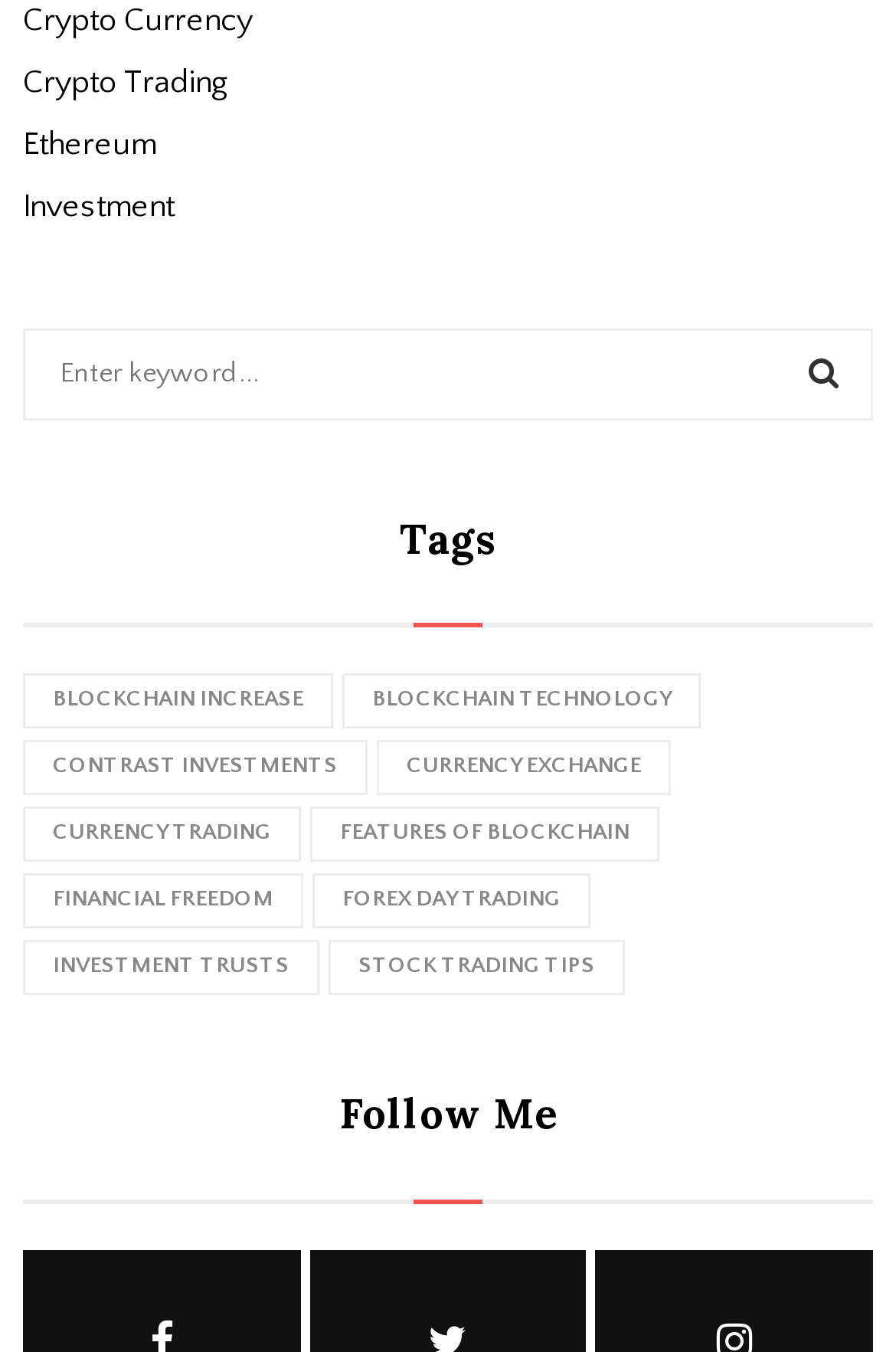How many headings are on the webpage?
Look at the image and answer the question with a single word or phrase.

2